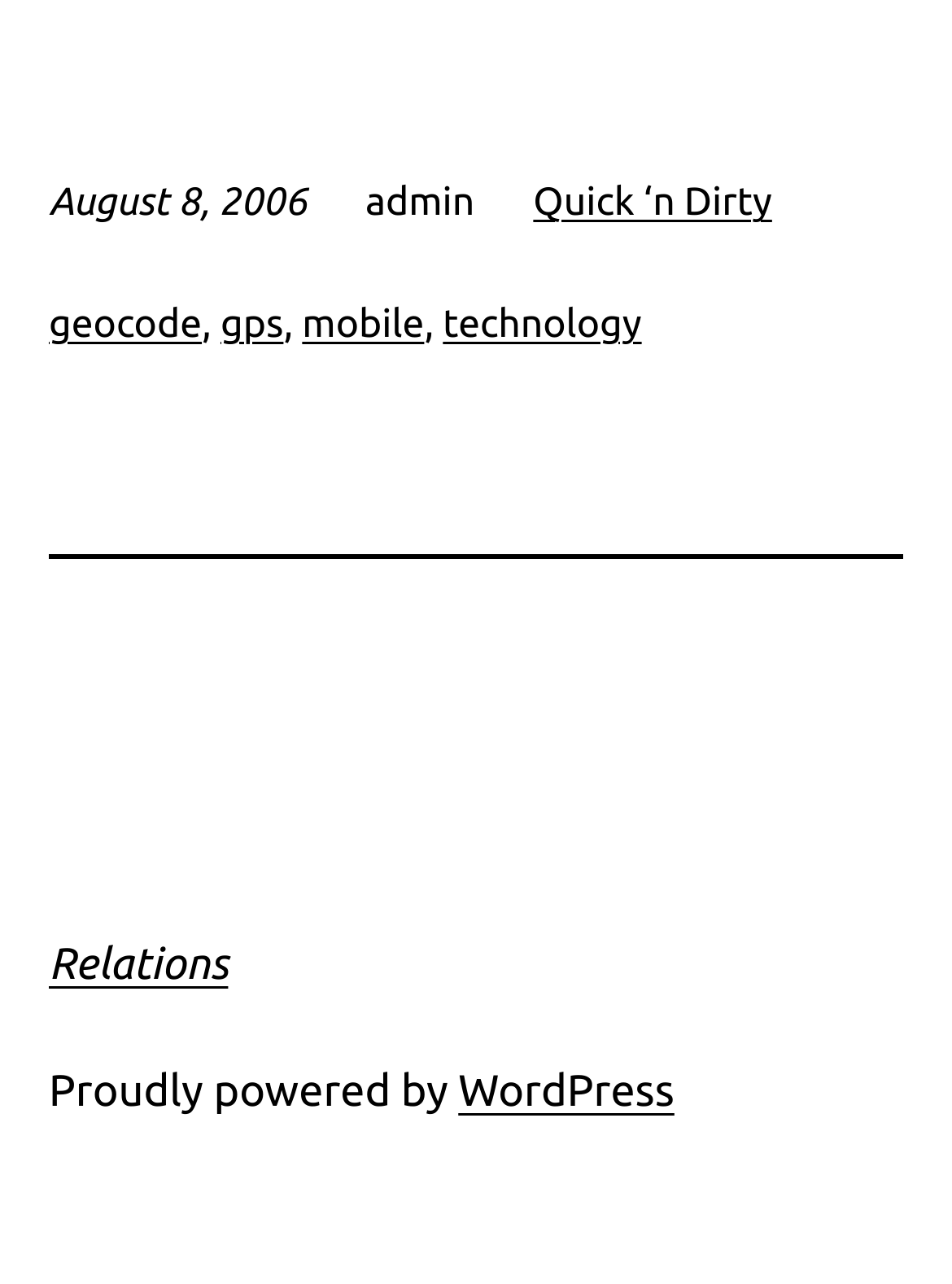Identify the bounding box coordinates for the UI element described as: "aria-label="Toggle Menu"".

None